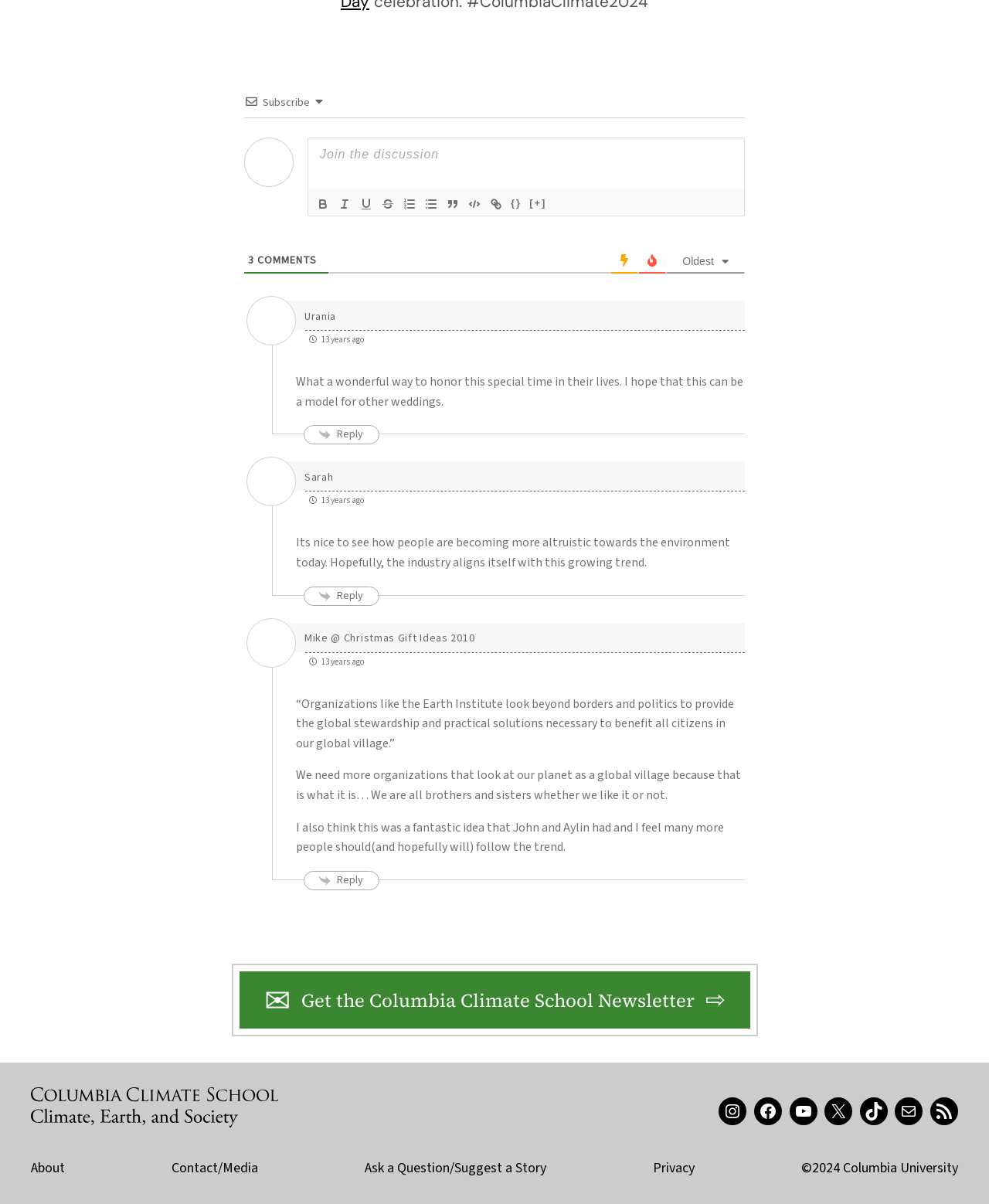Give a one-word or phrase response to the following question: What is the name of the organization mentioned?

Columbia Climate School